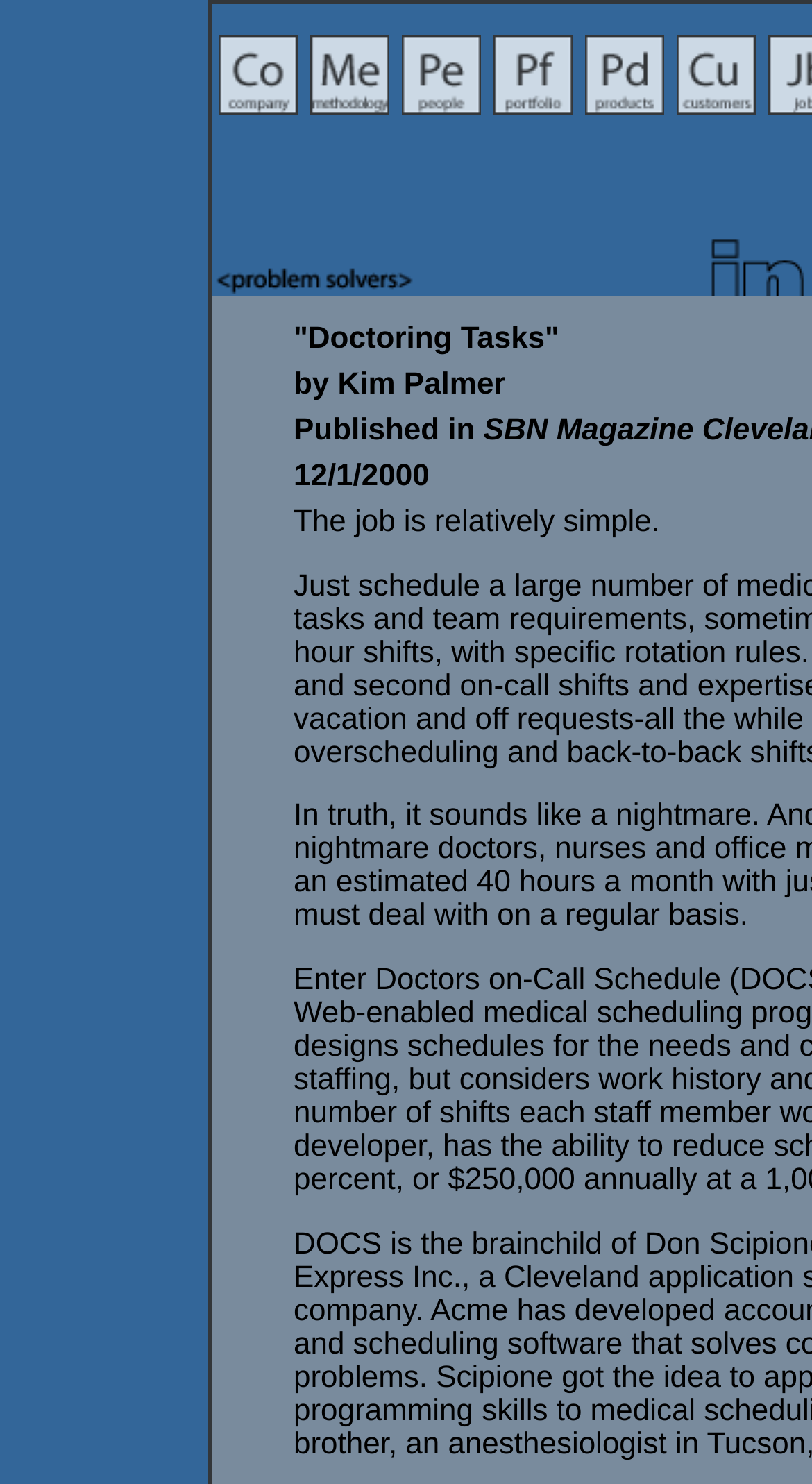Given the content of the image, can you provide a detailed answer to the question?
What is the title of the table cell?

The title of the table cell is 'Problem Solvers' because it is the OCR text of the LayoutTableCell element with a bounding box coordinate of [0.262, 0.08, 0.862, 0.199].